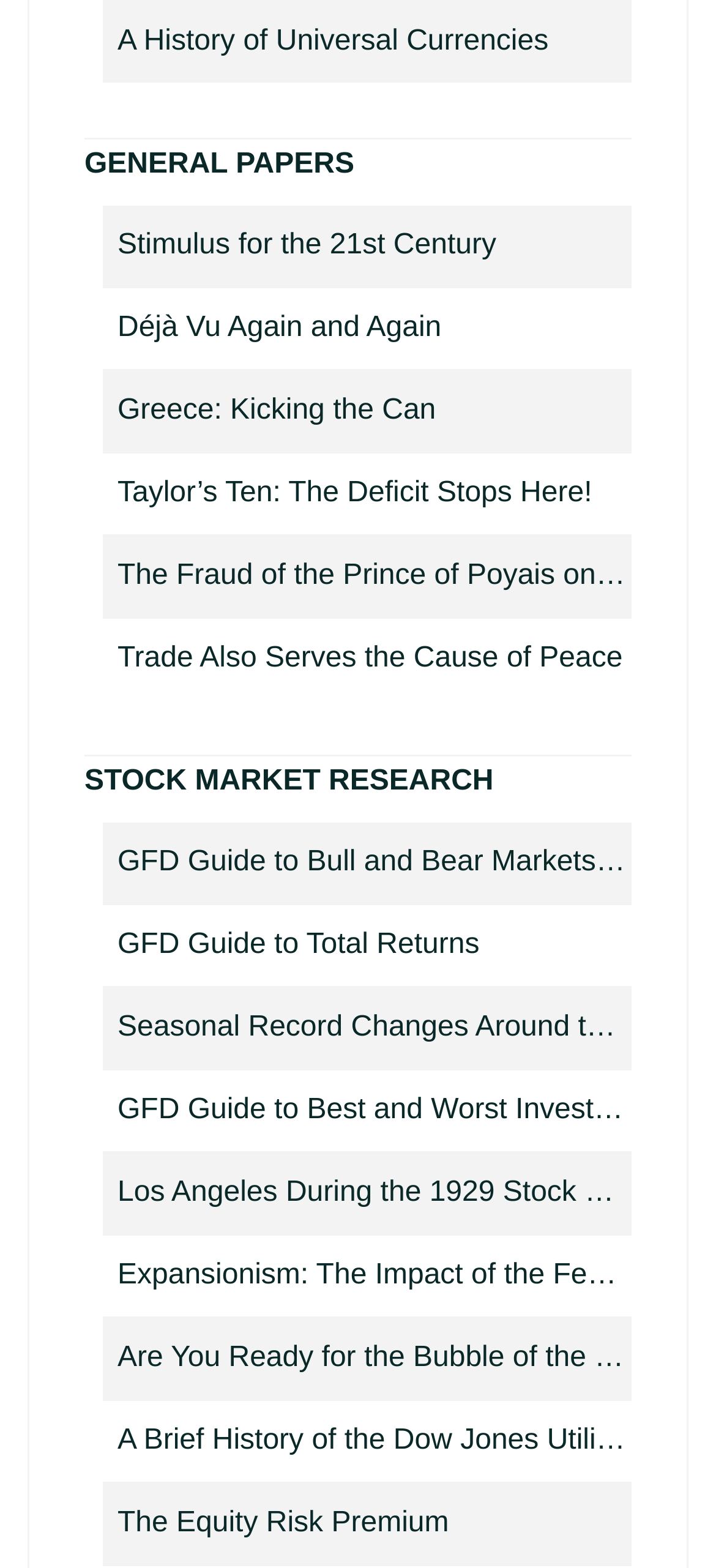Pinpoint the bounding box coordinates of the clickable area needed to execute the instruction: "View GFD guide to bull and bear markets in the 20th century". The coordinates should be specified as four float numbers between 0 and 1, i.e., [left, top, right, bottom].

[0.164, 0.527, 0.882, 0.573]